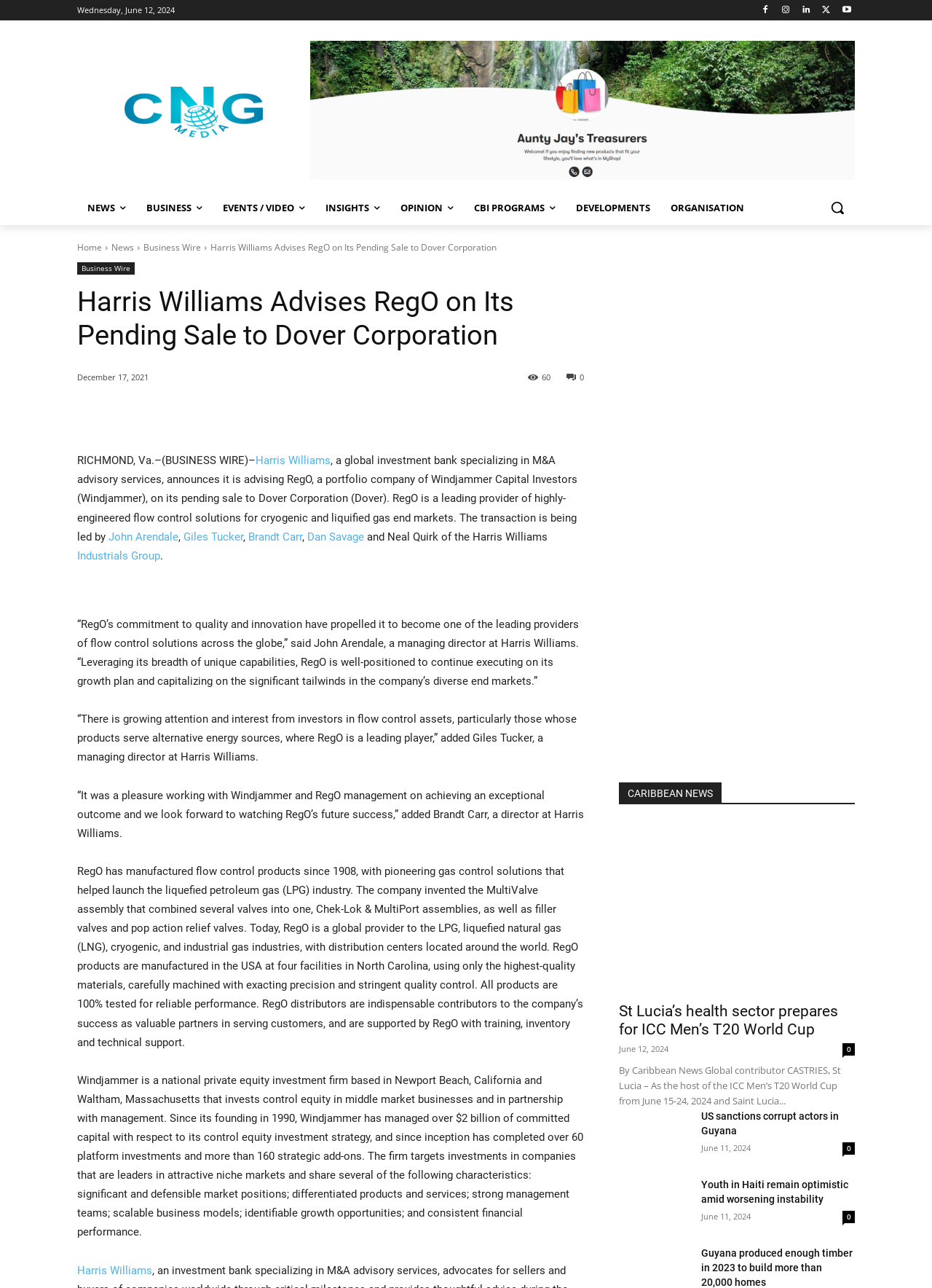Could you specify the bounding box coordinates for the clickable section to complete the following instruction: "Check the 'NEWS' section"?

[0.083, 0.148, 0.146, 0.175]